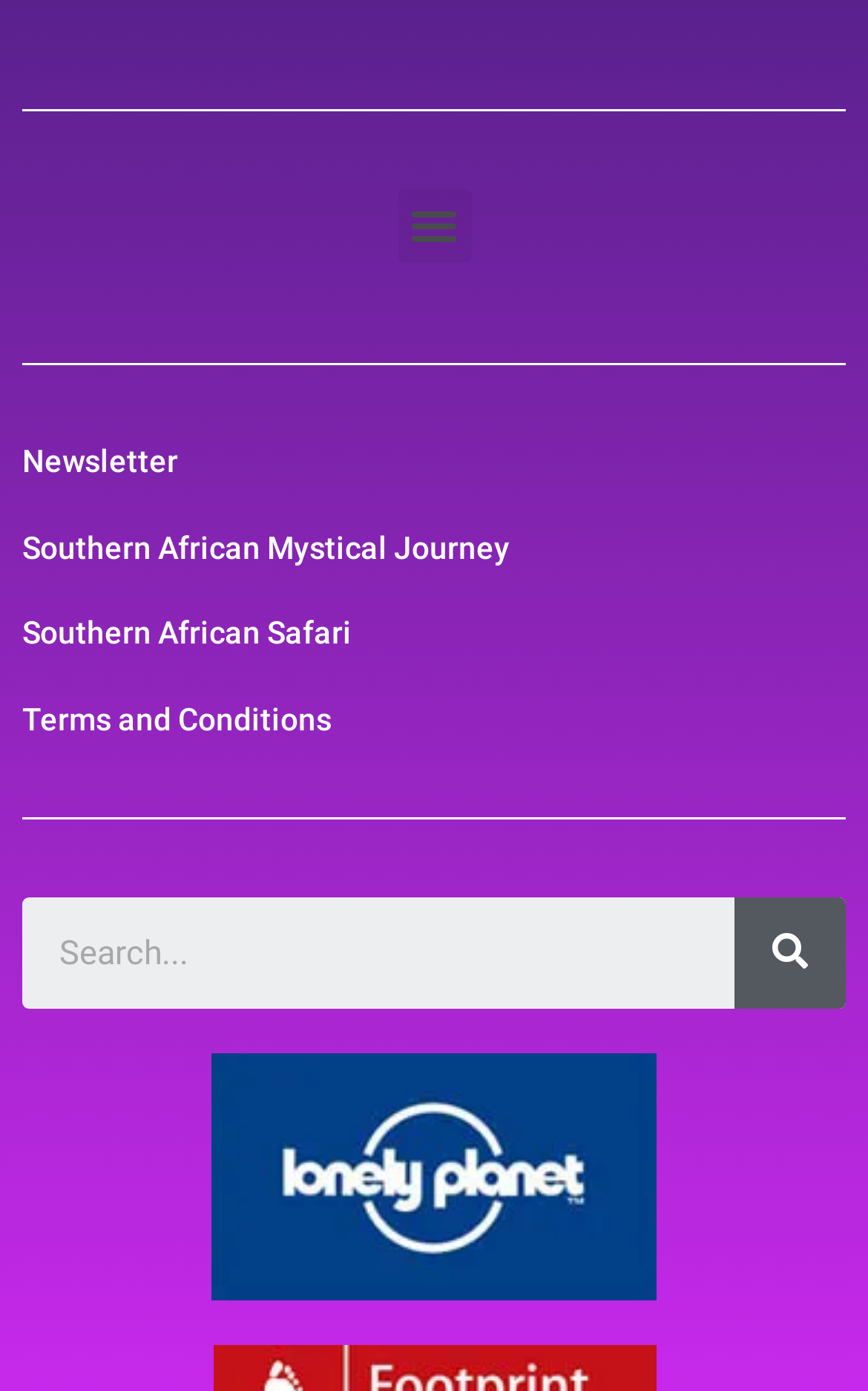Provide the bounding box coordinates of the HTML element this sentence describes: "Southern African Mystical Journey". The bounding box coordinates consist of four float numbers between 0 and 1, i.e., [left, top, right, bottom].

[0.026, 0.38, 0.587, 0.406]